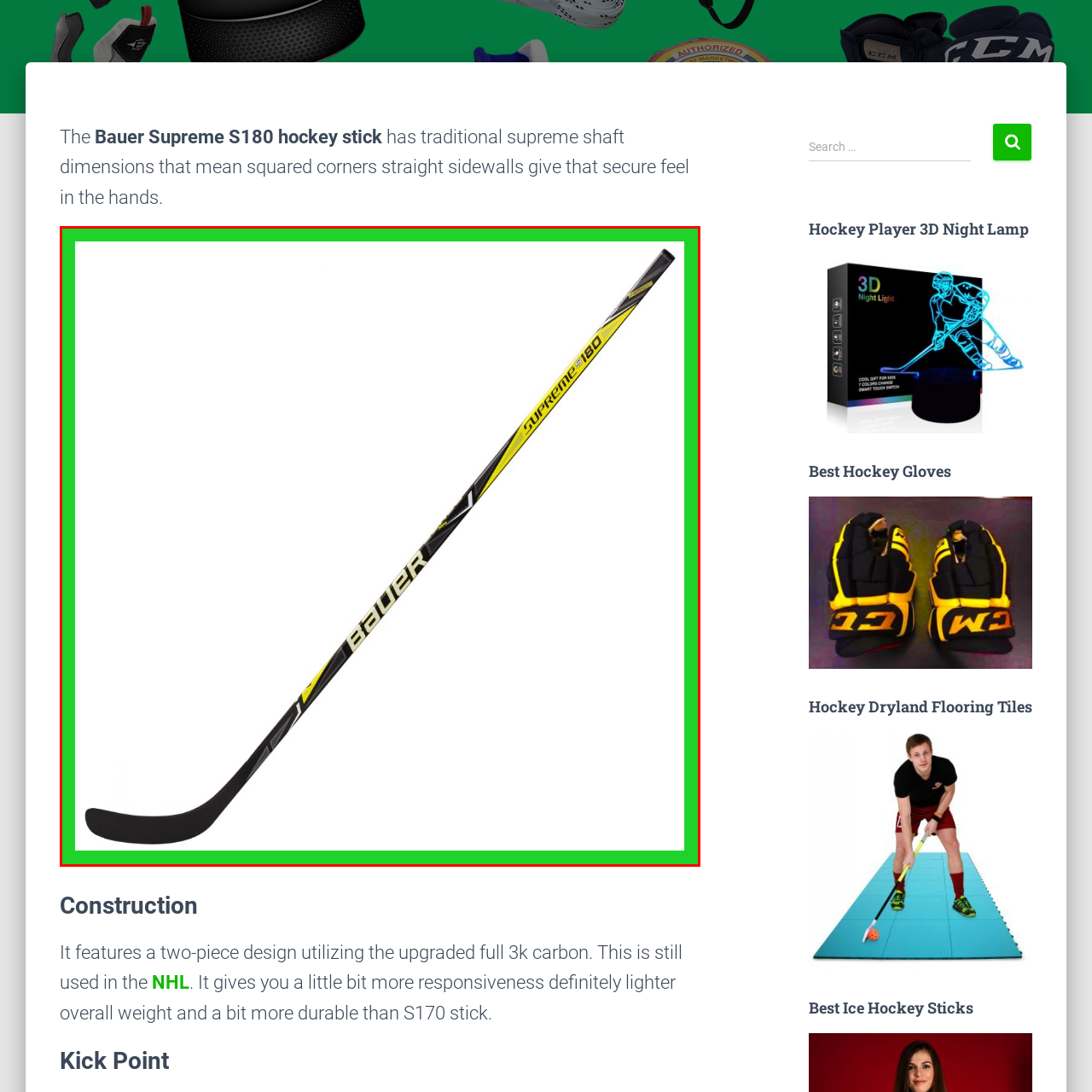Write a comprehensive caption detailing the image within the red boundary.

The image showcases the Bauer Supreme S180 hockey stick, which features a sleek design with a prominent yellow and black color scheme. The stick is characterized by its traditional supreme shaft dimensions, including squared corners and straight sidewalls, offering a secure grip for players. Its construction utilizes an upgraded two-piece design enhanced with full 3K carbon, making it not only lighter but also more durable compared to its predecessor, the S170 stick. This combination of features aims to provide players with improved responsiveness, making it an excellent choice for hockey enthusiasts aiming to elevate their game.